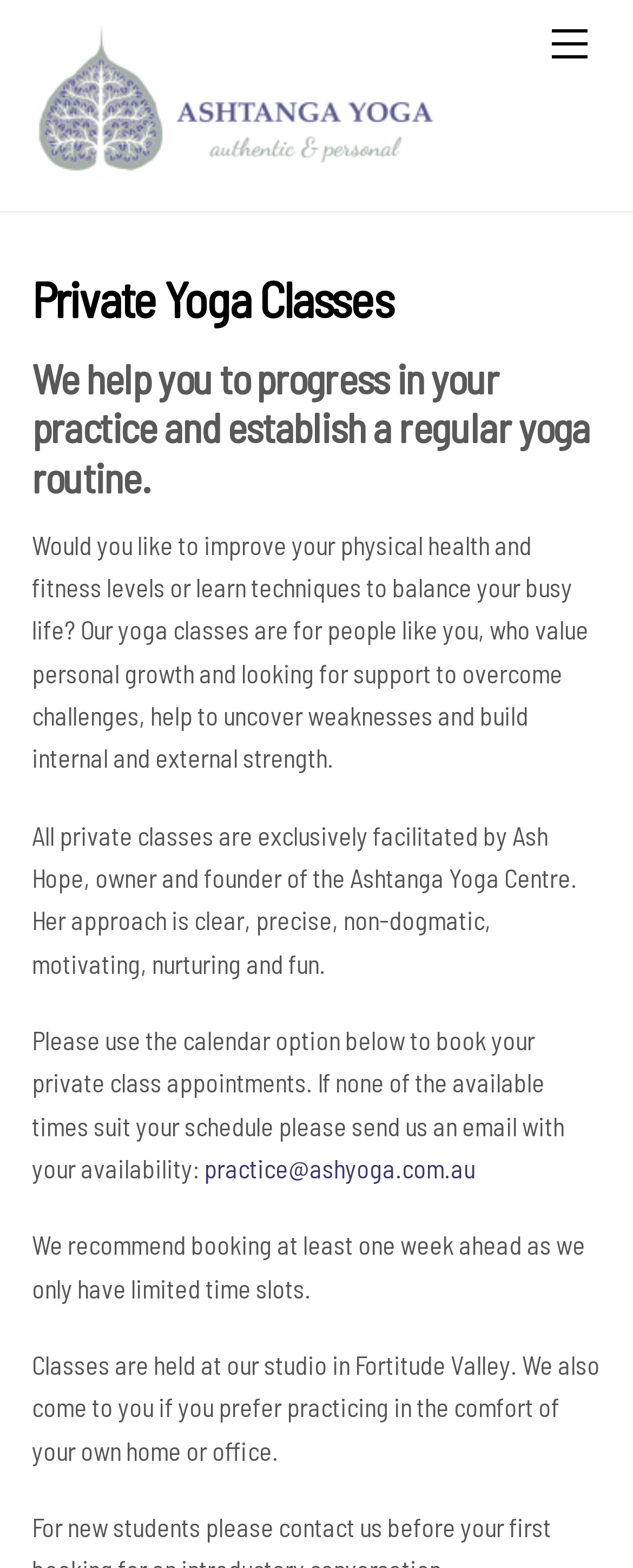Identify the bounding box for the described UI element: "practice@ashyoga.com.au".

[0.322, 0.735, 0.75, 0.755]